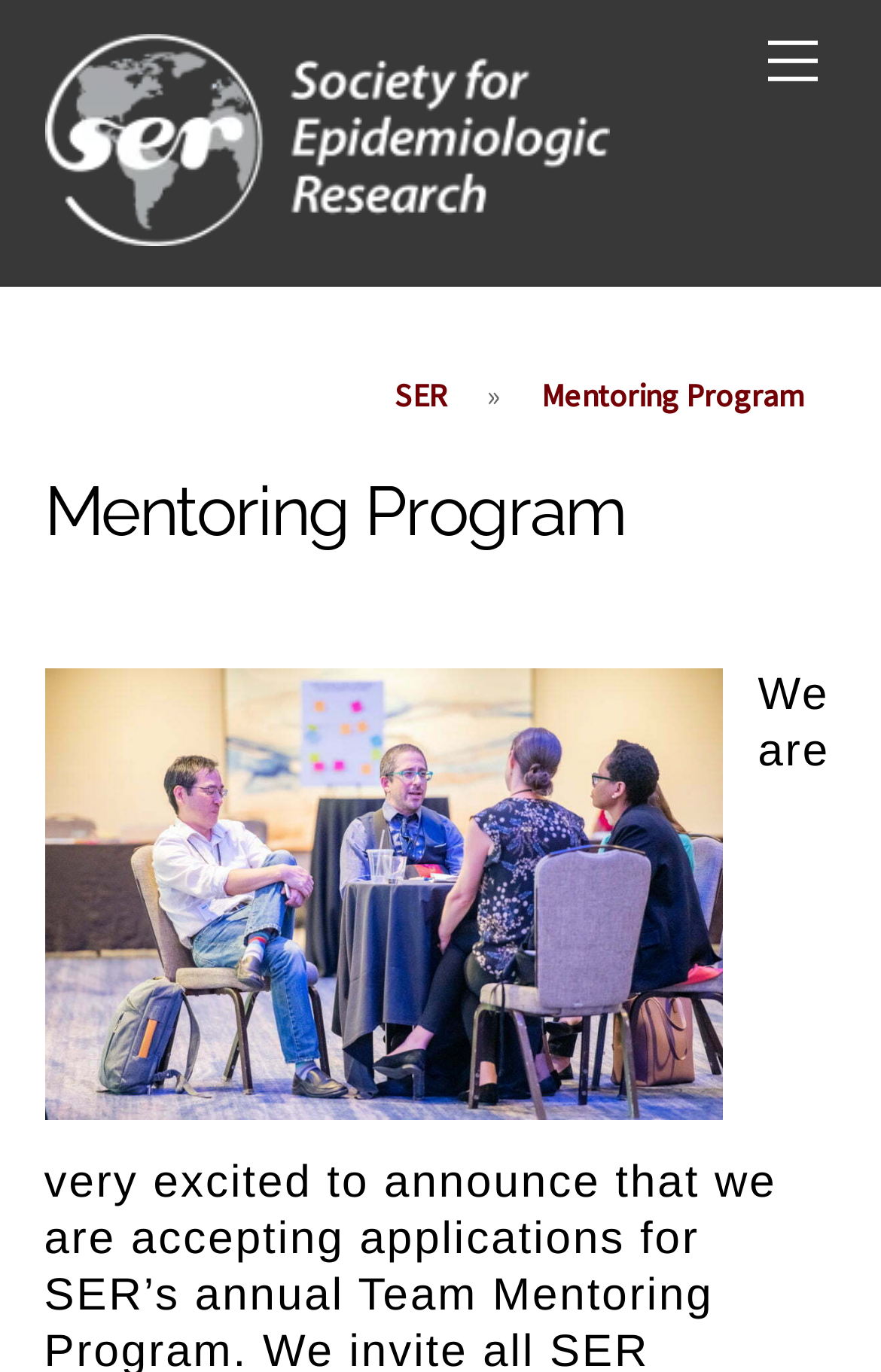How many links are in the top navigation?
Craft a detailed and extensive response to the question.

I counted the number of link elements in the top navigation area of the webpage and found two links: 'Menu' and 'Society for Epidemiologic Research'.